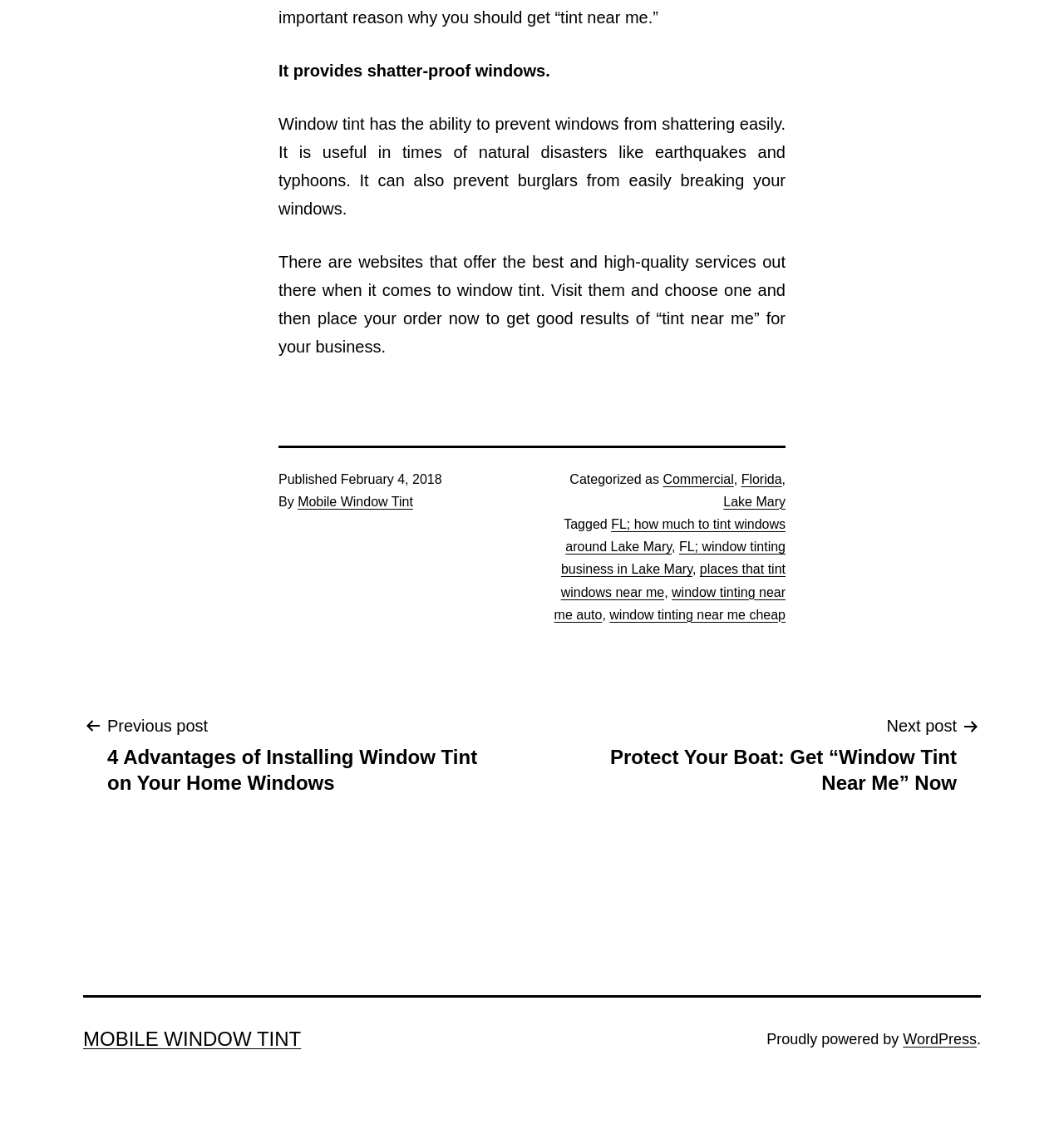Given the element description Mobile Window Tint, specify the bounding box coordinates of the corresponding UI element in the format (top-left x, top-left y, bottom-right x, bottom-right y). All values must be between 0 and 1.

[0.28, 0.44, 0.388, 0.452]